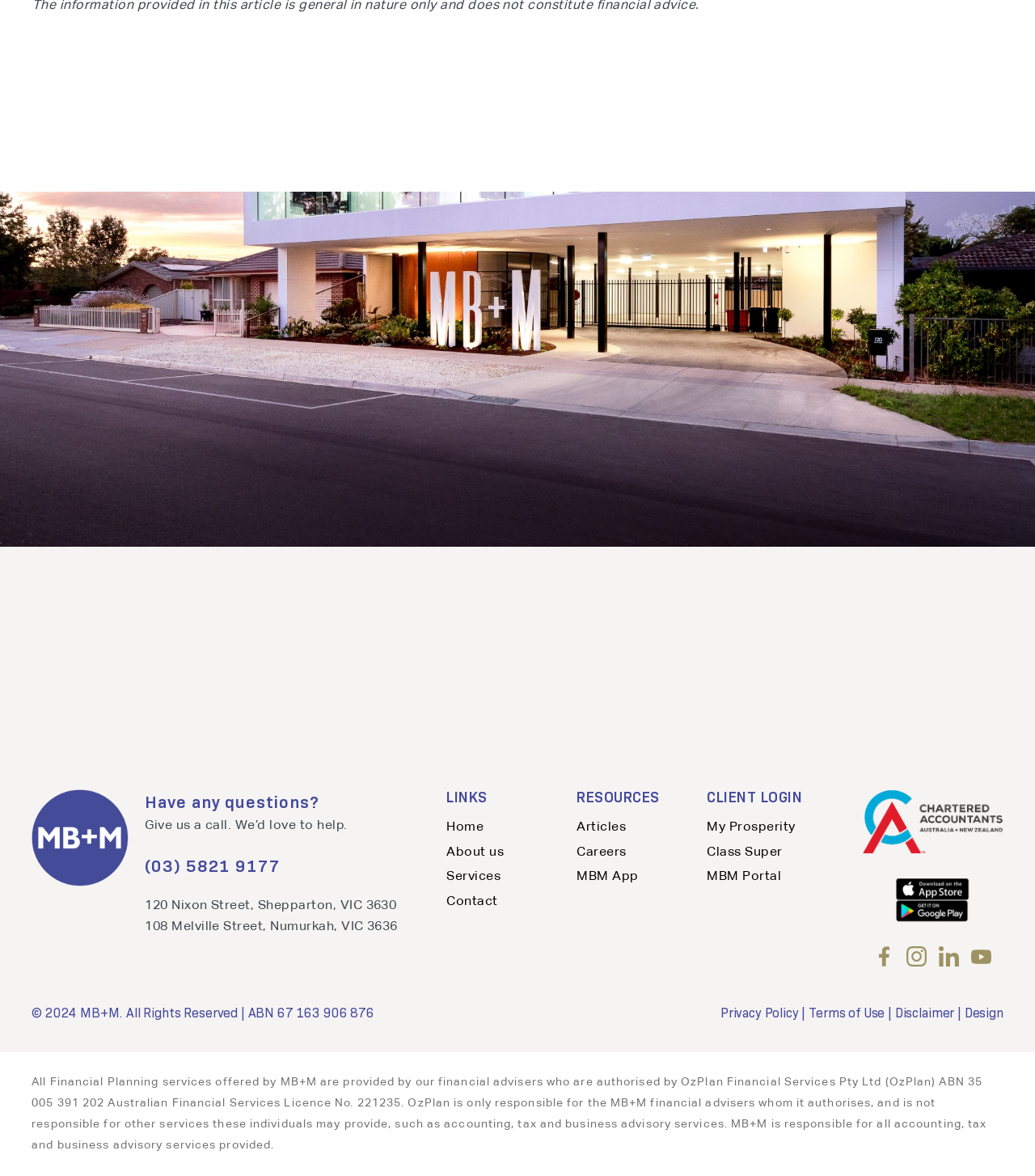Pinpoint the bounding box coordinates of the clickable element to carry out the following instruction: "Click the 'Contact' link."

[0.432, 0.761, 0.481, 0.772]